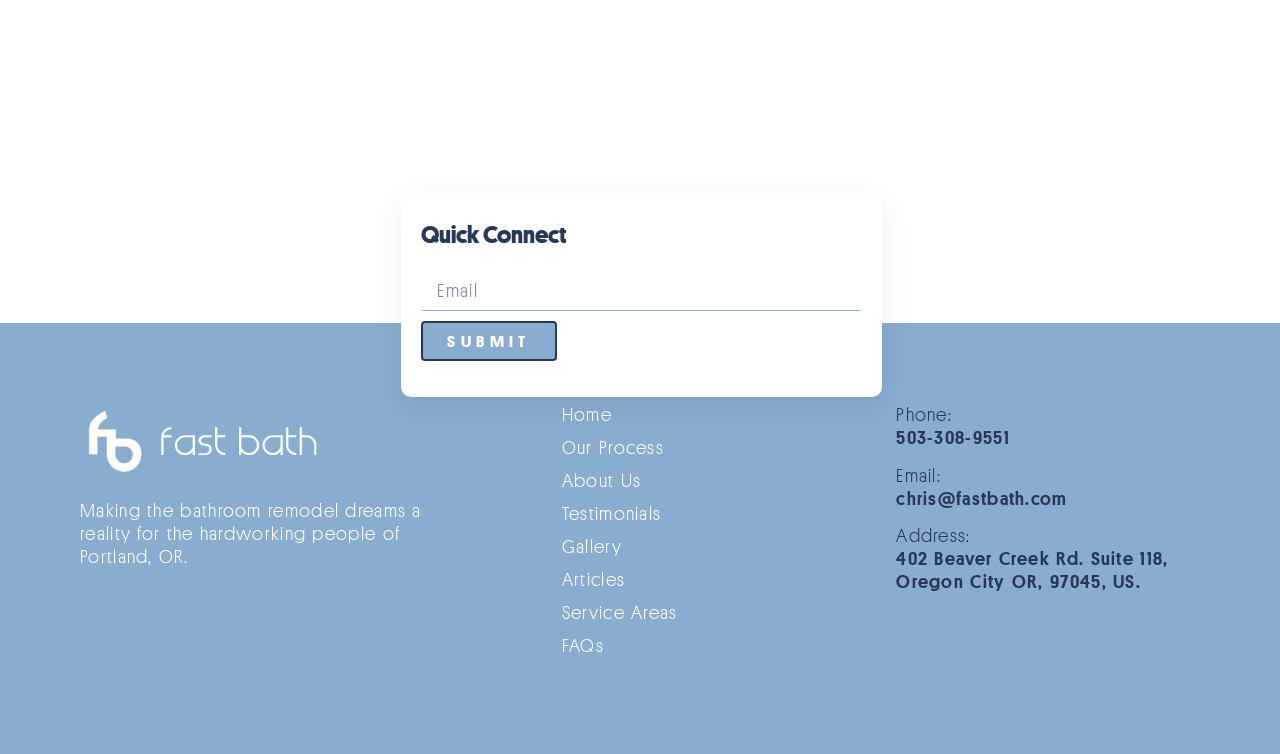Using the given description, provide the bounding box coordinates formatted as (top-left x, top-left y, bottom-right x, bottom-right y), with all values being floating point numbers between 0 and 1. Description: Home

[0.433, 0.535, 0.685, 0.565]